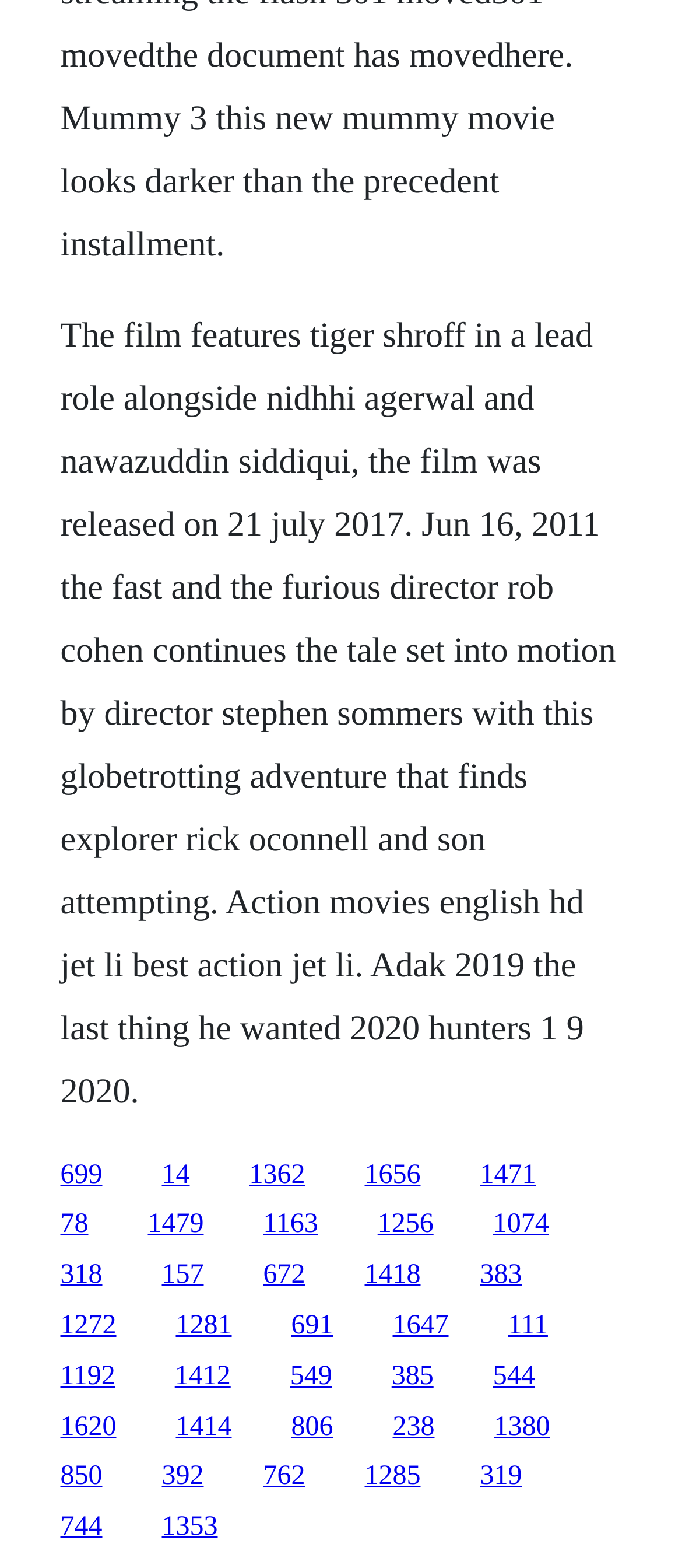Locate the bounding box coordinates of the element you need to click to accomplish the task described by this instruction: "Click the link to 699".

[0.088, 0.74, 0.15, 0.758]